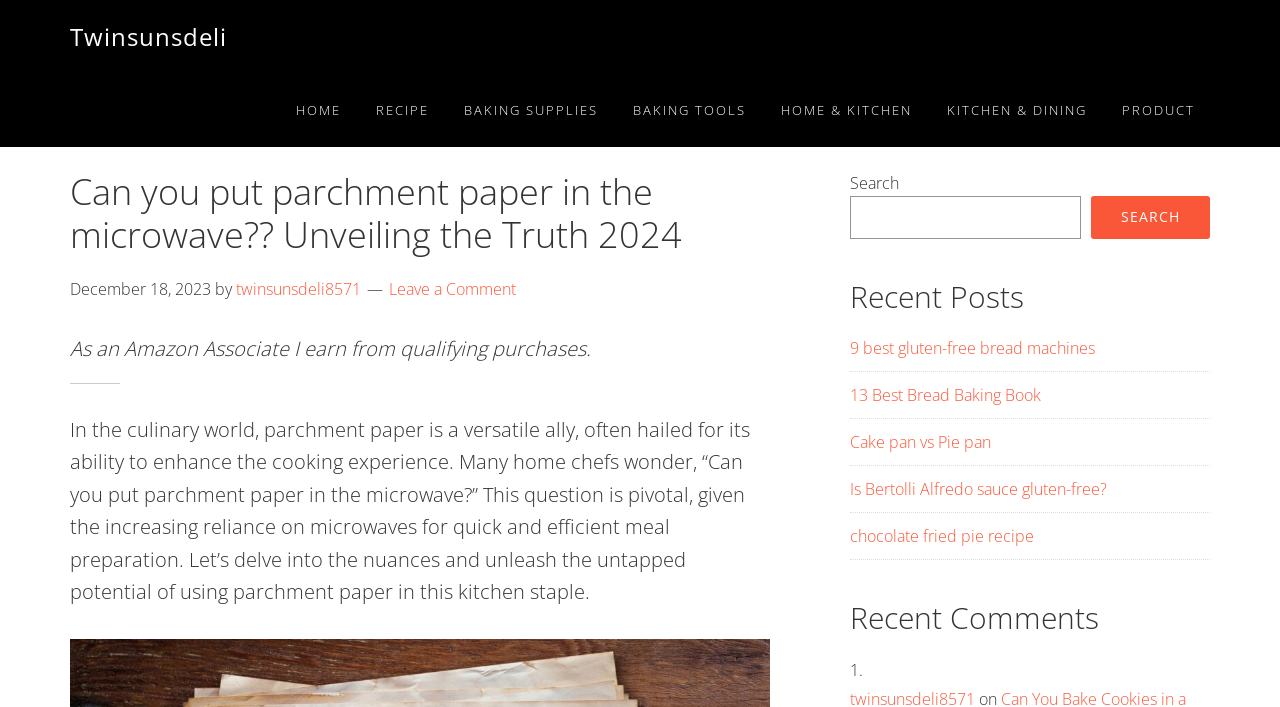Provide an in-depth caption for the webpage.

This webpage is about exploring the use of parchment paper in microwave cooking. At the top, there are three "Skip to" links, followed by a Twinsunsdeli link and a main navigation menu with eight links: HOME, RECIPE, BAKING SUPPLIES, BAKING TOOLS, HOME & KITCHEN, KITCHEN & DINING, and PRODUCT.

Below the navigation menu, there is a header section with the title "Can you put parchment paper in the microwave?? Unveiling the Truth 2024" and a timestamp "December 18, 2023". The author's name, twinsunsdeli8571, is also displayed. A "Leave a Comment" link is situated nearby.

The main content of the webpage starts with a paragraph discussing the importance of parchment paper in cooking and its potential use in microwaves. This is followed by a search bar with a "Search" button on the right side.

On the right side of the page, there are two sections: "Recent Posts" and "Recent Comments". The "Recent Posts" section lists five links to other articles, including "9 best gluten-free bread machines", "13 Best Bread Baking Book", and more. The "Recent Comments" section has a single list item marked "1.".

Throughout the page, there are no images, but the layout is organized with clear headings and concise text, making it easy to navigate and read.